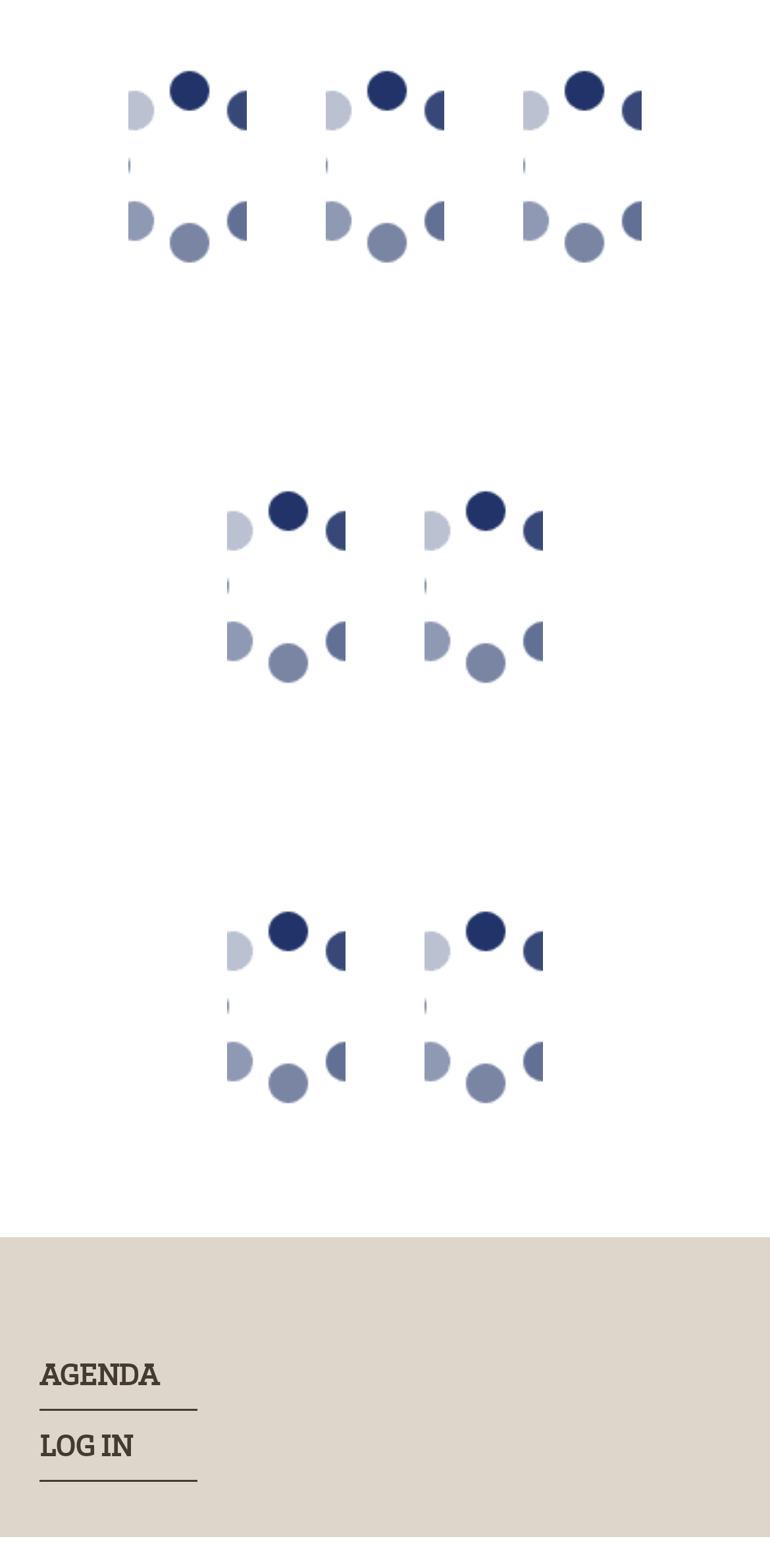Determine the bounding box coordinates of the UI element described by: "alt="Bordeaux School of Economics"".

[0.551, 0.278, 0.705, 0.466]